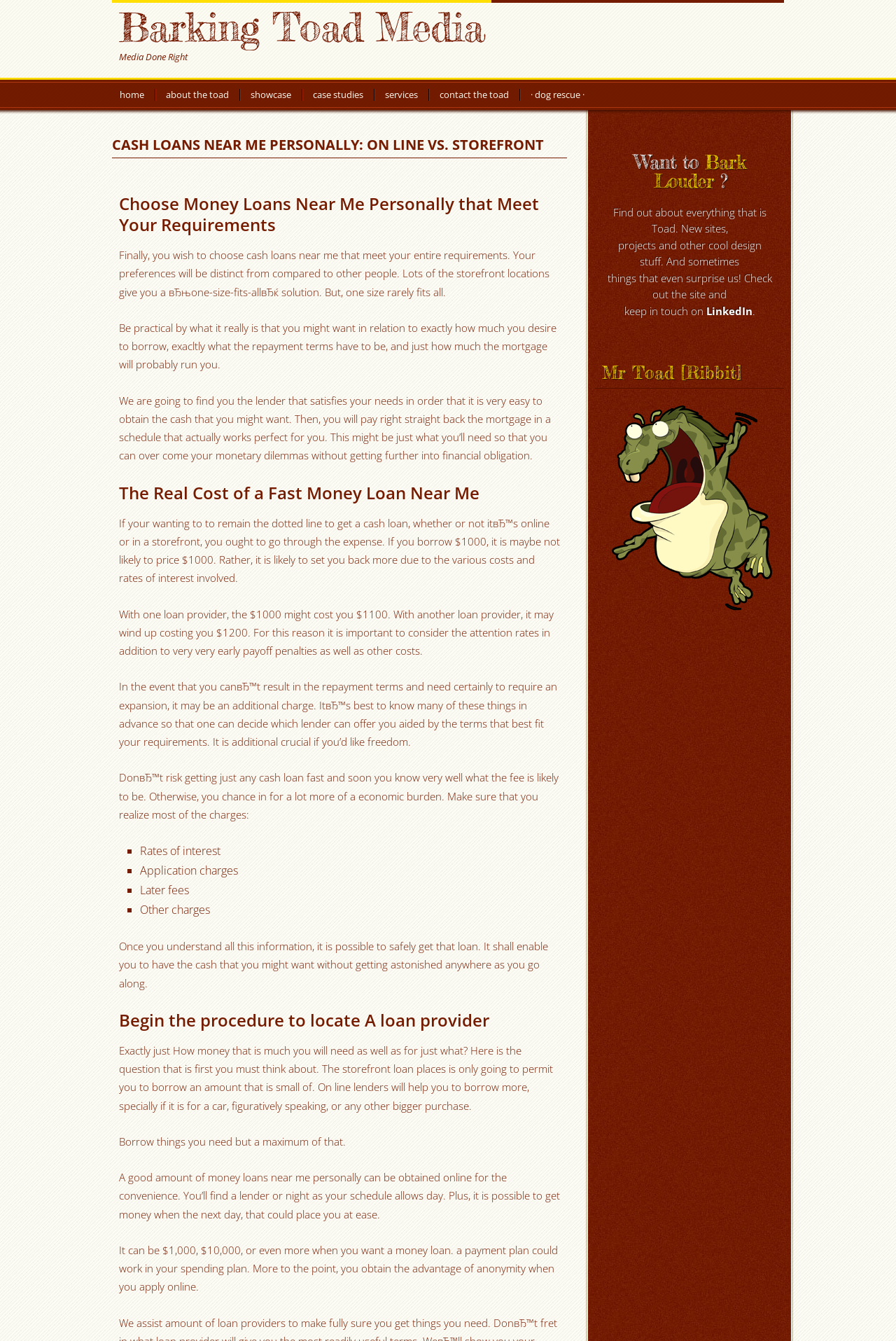Show the bounding box coordinates of the element that should be clicked to complete the task: "Click on the 'Begin the procedure to locate A loan provider' heading".

[0.133, 0.753, 0.625, 0.769]